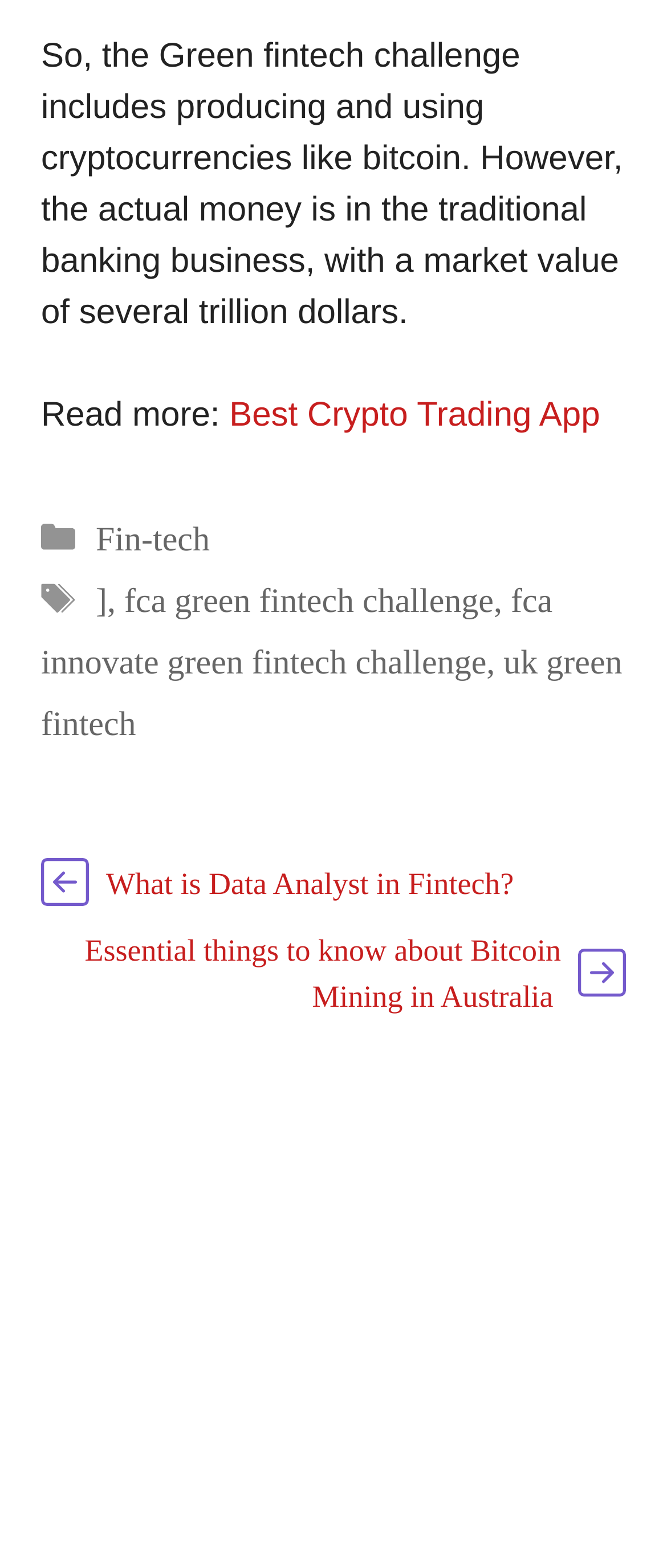Identify the bounding box coordinates of the part that should be clicked to carry out this instruction: "Input your phone number".

None